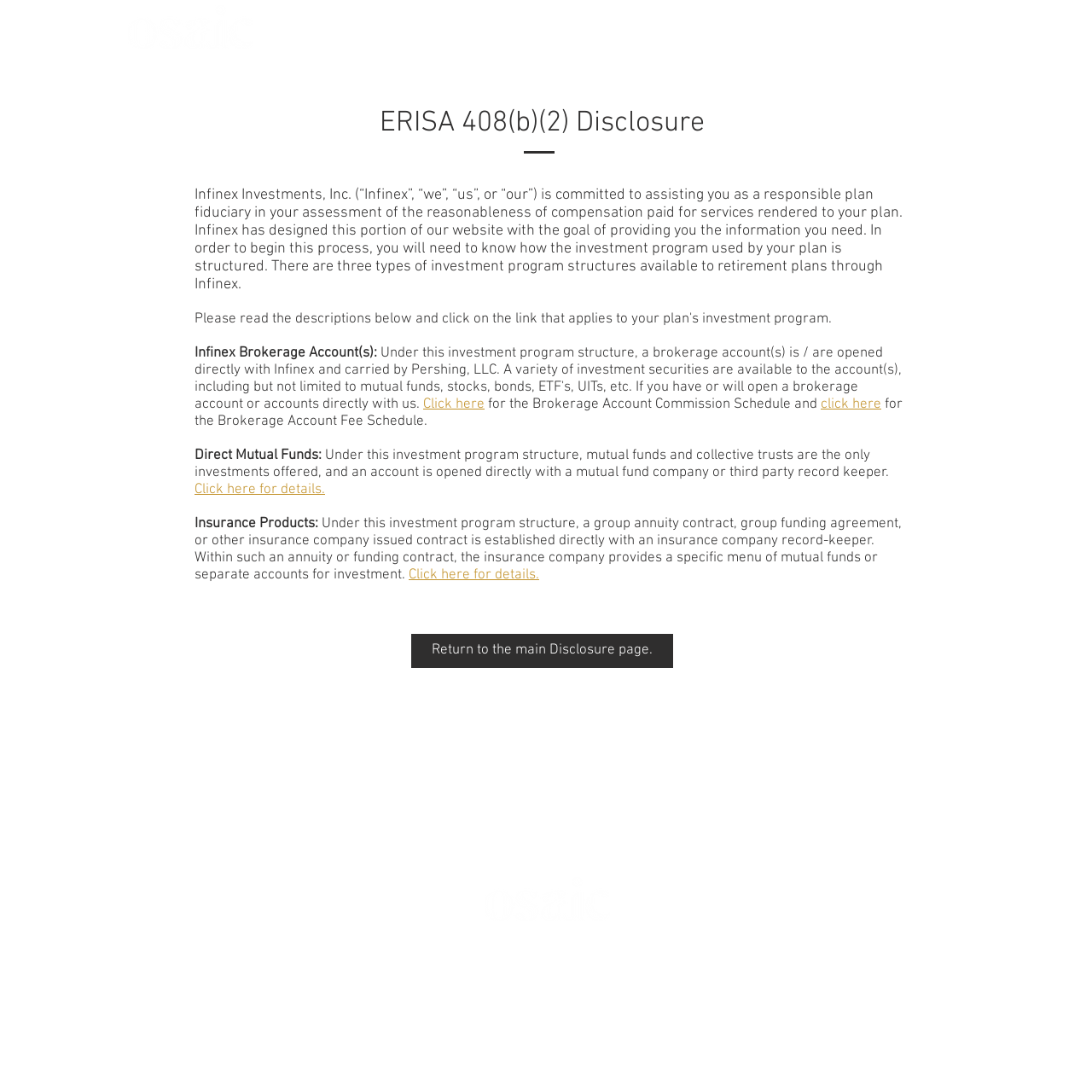What types of investment program structures are available?
Please provide a comprehensive answer based on the contents of the image.

According to the webpage, there are three types of investment program structures available to retirement plans through Infinex: Infinex Brokerage Account(s), Direct Mutual Funds, and Insurance Products.